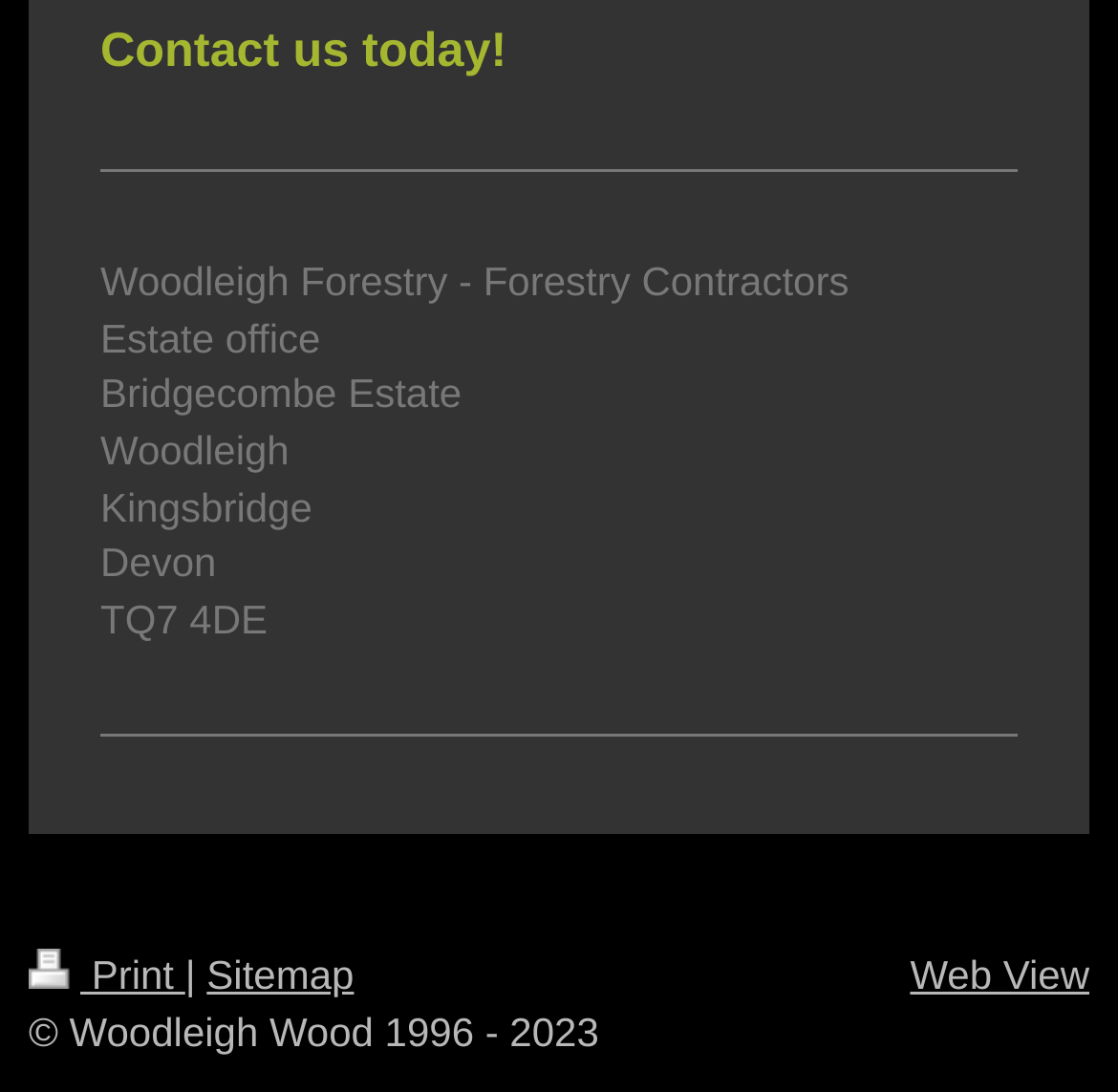In which county is Woodleigh Forestry located? Based on the image, give a response in one word or a short phrase.

Devon